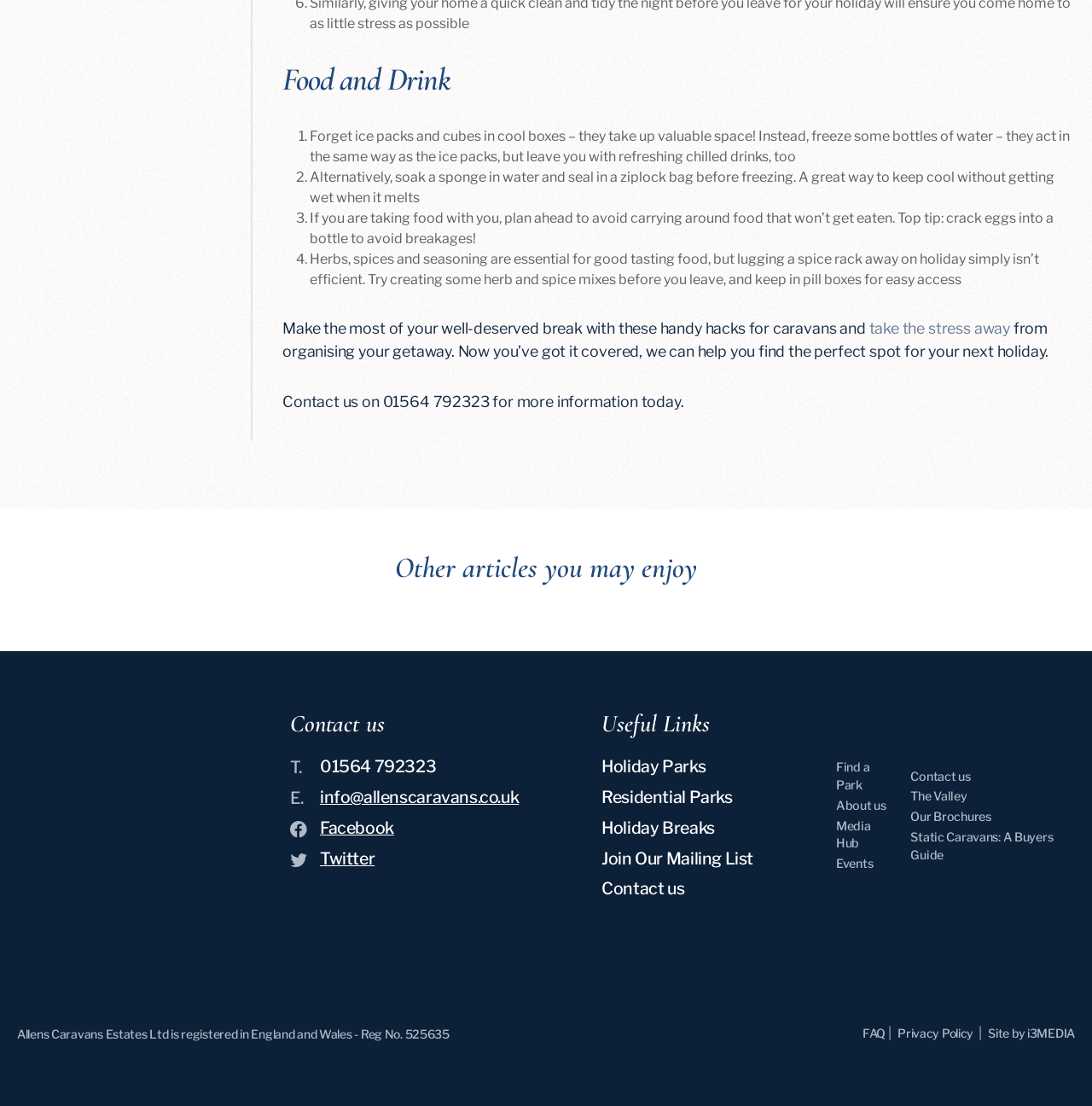What is the purpose of freezing bottles of water?
Use the image to give a comprehensive and detailed response to the question.

According to the webpage, freezing bottles of water can act as ice packs, taking up less space in cool boxes and also providing refreshing chilled drinks.